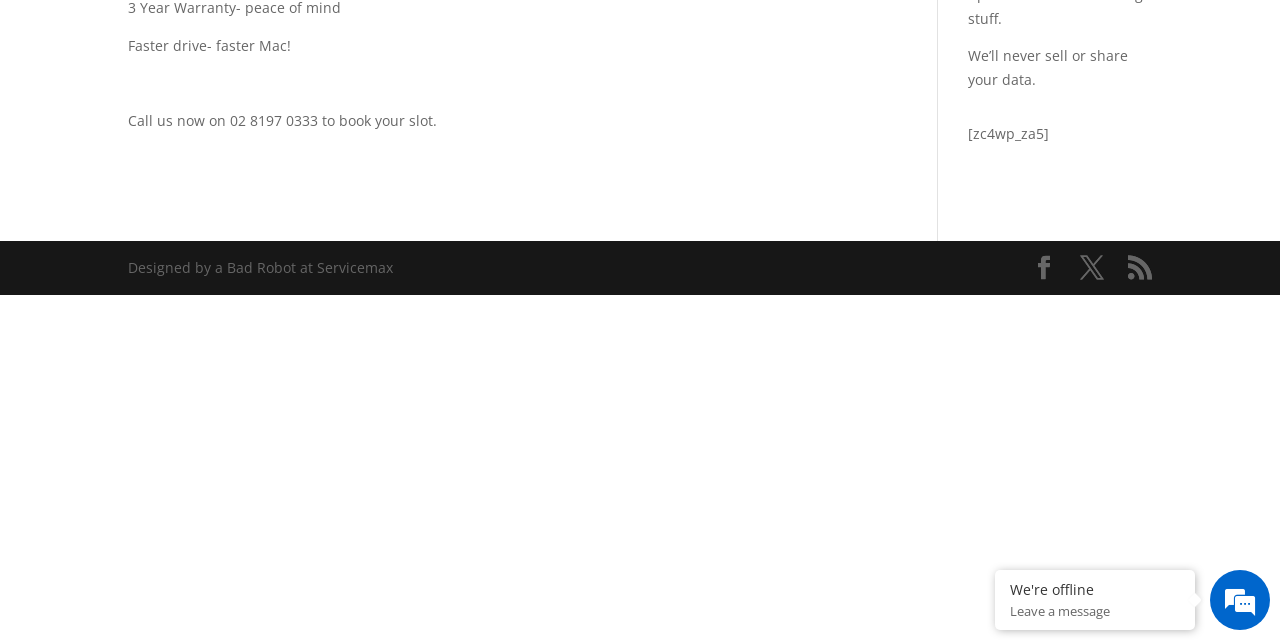Using the given element description, provide the bounding box coordinates (top-left x, top-left y, bottom-right x, bottom-right y) for the corresponding UI element in the screenshot: RSS

[0.881, 0.4, 0.9, 0.439]